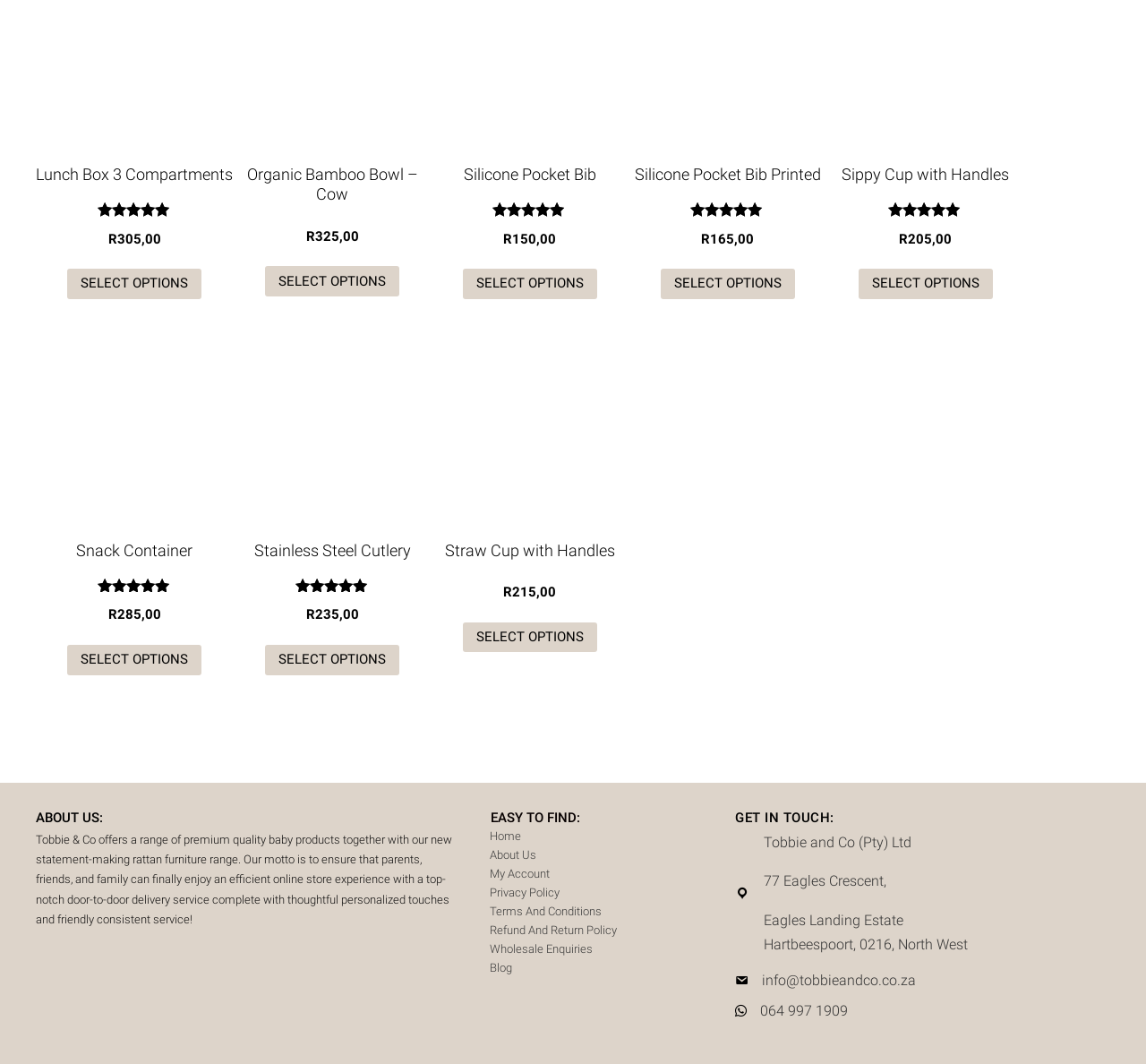Pinpoint the bounding box coordinates of the area that should be clicked to complete the following instruction: "Explore Snack Container". The coordinates must be given as four float numbers between 0 and 1, i.e., [left, top, right, bottom].

[0.067, 0.508, 0.168, 0.526]